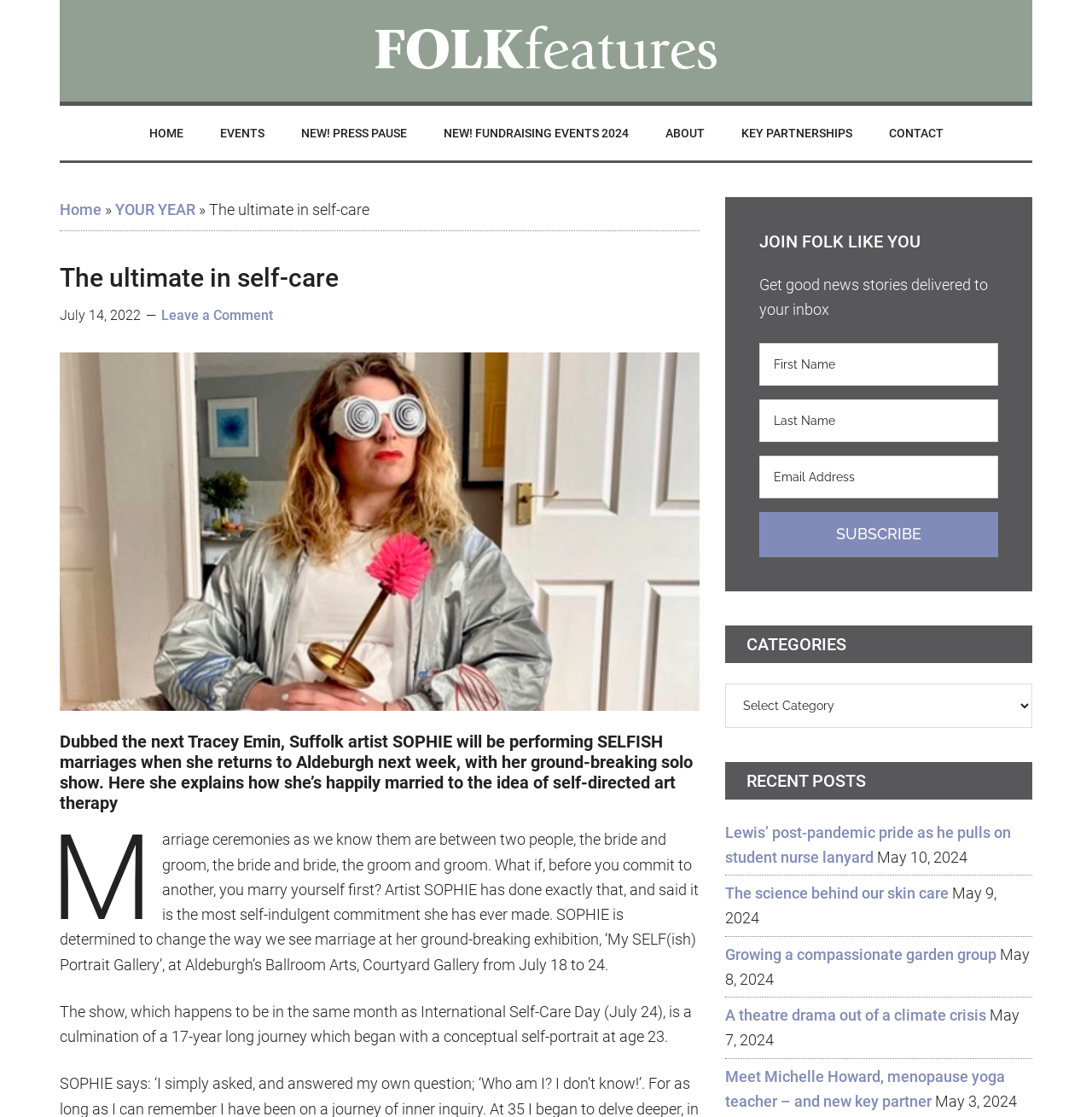Indicate the bounding box coordinates of the element that needs to be clicked to satisfy the following instruction: "Click the 'HOME' link". The coordinates should be four float numbers between 0 and 1, i.e., [left, top, right, bottom].

[0.121, 0.095, 0.183, 0.144]